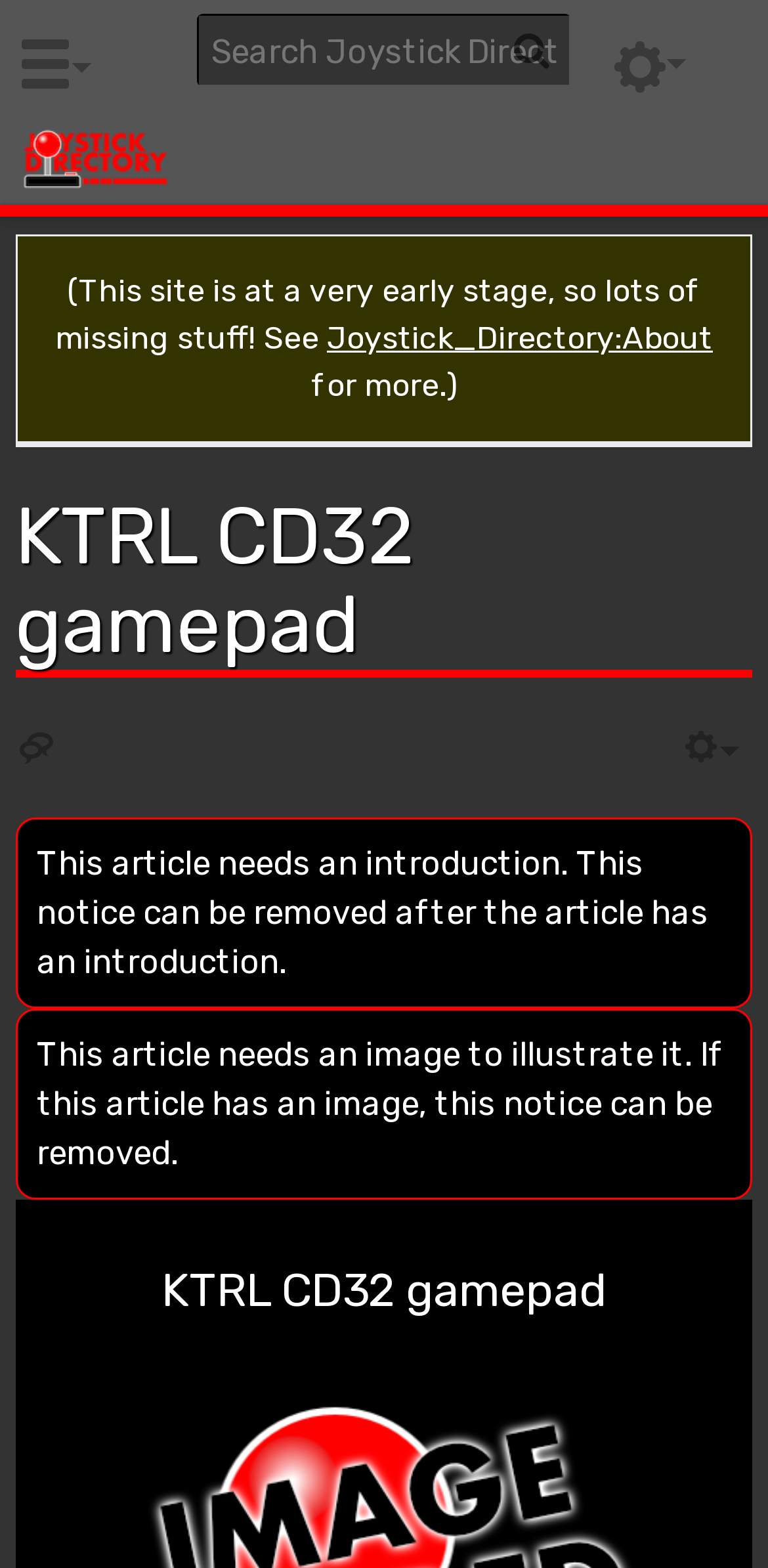Create a detailed summary of all the visual and textual information on the webpage.

The webpage is about the KTRL CD32 gamepad, with a title "KTRL CD32 gamepad - Joystick Directory" at the top. On the top-left corner, there is a link and an image, which is likely a logo or an icon. Below the title, there is a search box with a "Search" button and a "Go" button on the right side.

On the top-right corner, there are two headings, "Navigation" and "Wiki tools", which suggest that the webpage has a navigation menu and some wiki-related tools. 

In the main content area, there is a heading "KTRL CD32 gamepad" followed by a notice that the site is at a very early stage and lacks some content. There is also a link to the "About" page of Joystick Directory. 

Below the notice, there are two navigation menus, "Namespaces" and "More", which provide links to other related pages. The "Namespaces" menu has a link to the "Discussion" page.

The main content area also contains two notices, one stating that the article needs an introduction and the other stating that the article needs an image to illustrate it. 

At the bottom of the page, there is a repeated mention of "KTRL CD32 gamepad", which might be a footer or a copyright notice.